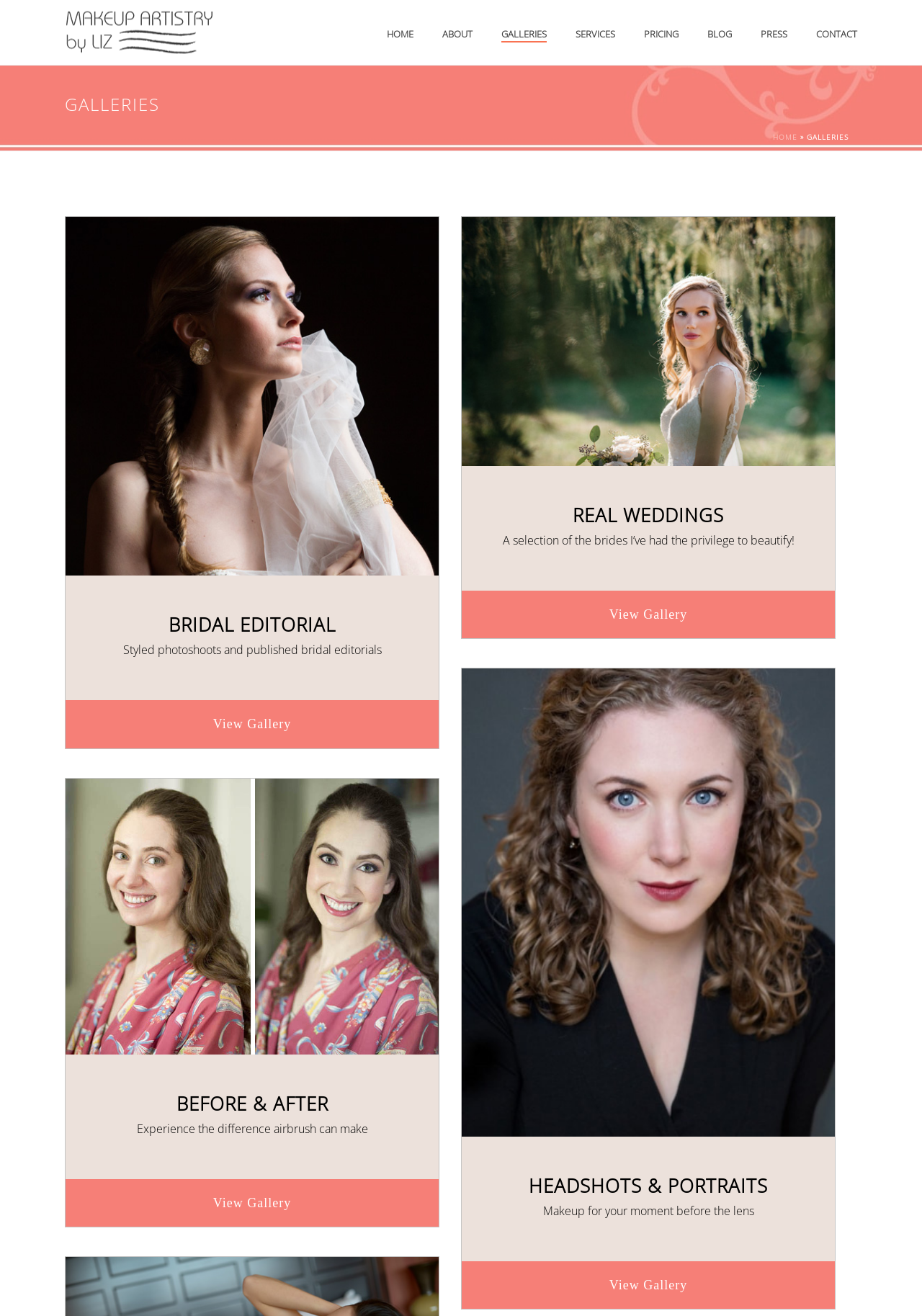Offer a comprehensive description of the webpage’s content and structure.

This webpage is a portfolio for a professional airbrush makeup artist, showcasing their work in various galleries. At the top, there is a navigation menu with links to different sections of the website, including "HOME", "ABOUT", "GALLERIES", "SERVICES", "PRICING", "BLOG", "PRESS", and "CONTACT". 

Below the navigation menu, there are two identical images, likely a logo or a banner, that take up about a quarter of the screen width. 

The main content of the page is divided into four sections, each featuring a different type of gallery. The first section is "BRIDAL EDITORIAL", which includes an image and a brief description of styled photoshoots and published bridal editorials. Below this section, there is a "View Gallery" link. 

The second section is "BEFORE & AFTER", which also includes an image and a brief description of the difference airbrush makeup can make. Again, there is a "View Gallery" link below this section. 

The third section is "REAL WEDDINGS", which features an image and a brief description of the brides the makeup artist has worked with. There is a "View Gallery" link below this section as well. 

The fourth and final section is "HEADSHOTS & PORTRAITS", which includes an image and a brief description of makeup for photography sessions. This section also has a "View Gallery" link below it.